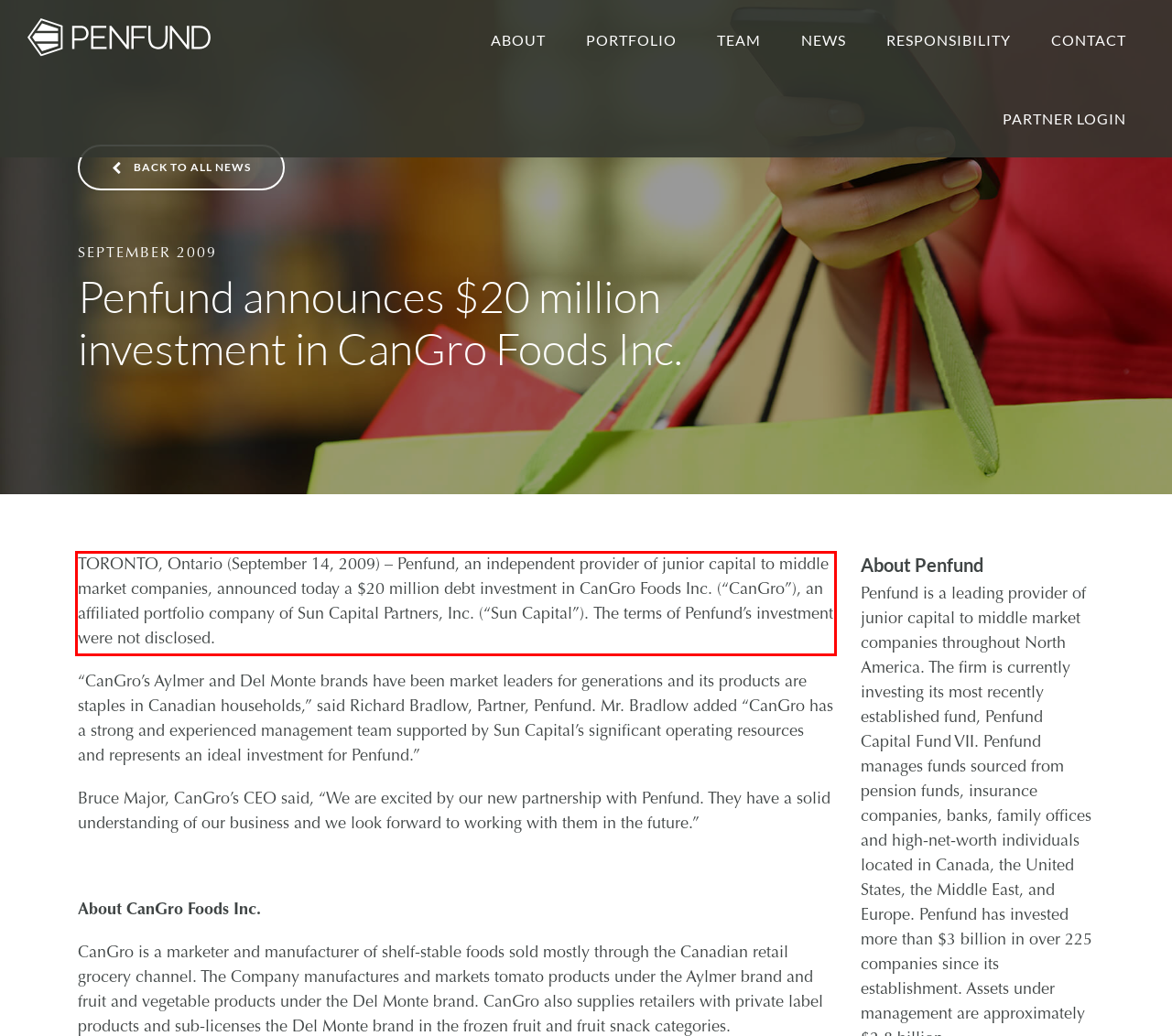You are given a screenshot showing a webpage with a red bounding box. Perform OCR to capture the text within the red bounding box.

TORONTO, Ontario (September 14, 2009) – Penfund, an independent provider of junior capital to middle market companies, announced today a $20 million debt investment in CanGro Foods Inc. (“CanGro”), an affiliated portfolio company of Sun Capital Partners, Inc. (“Sun Capital”). The terms of Penfund’s investment were not disclosed.